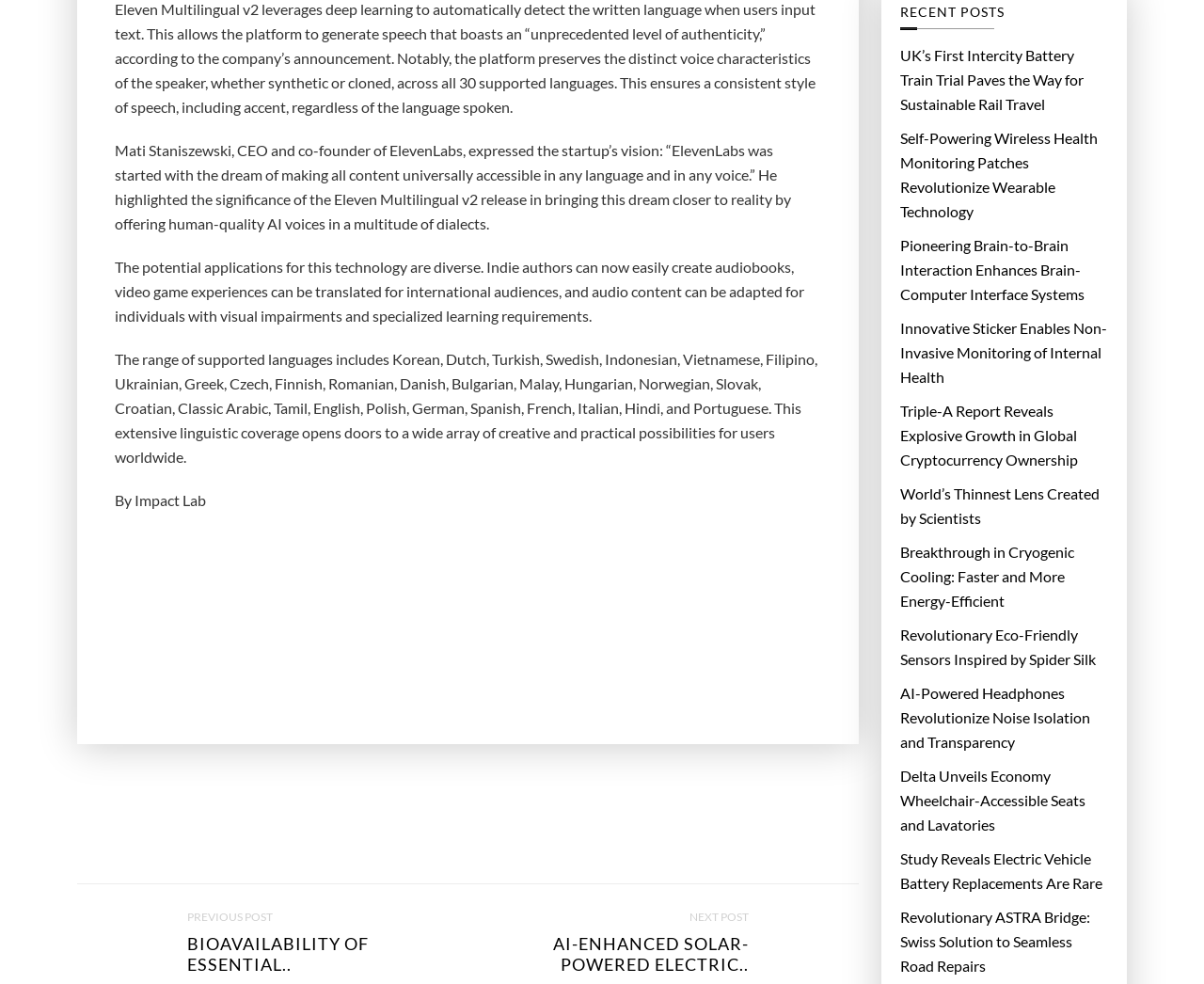Give a short answer using one word or phrase for the question:
How many languages are supported by Eleven Multilingual v2?

30